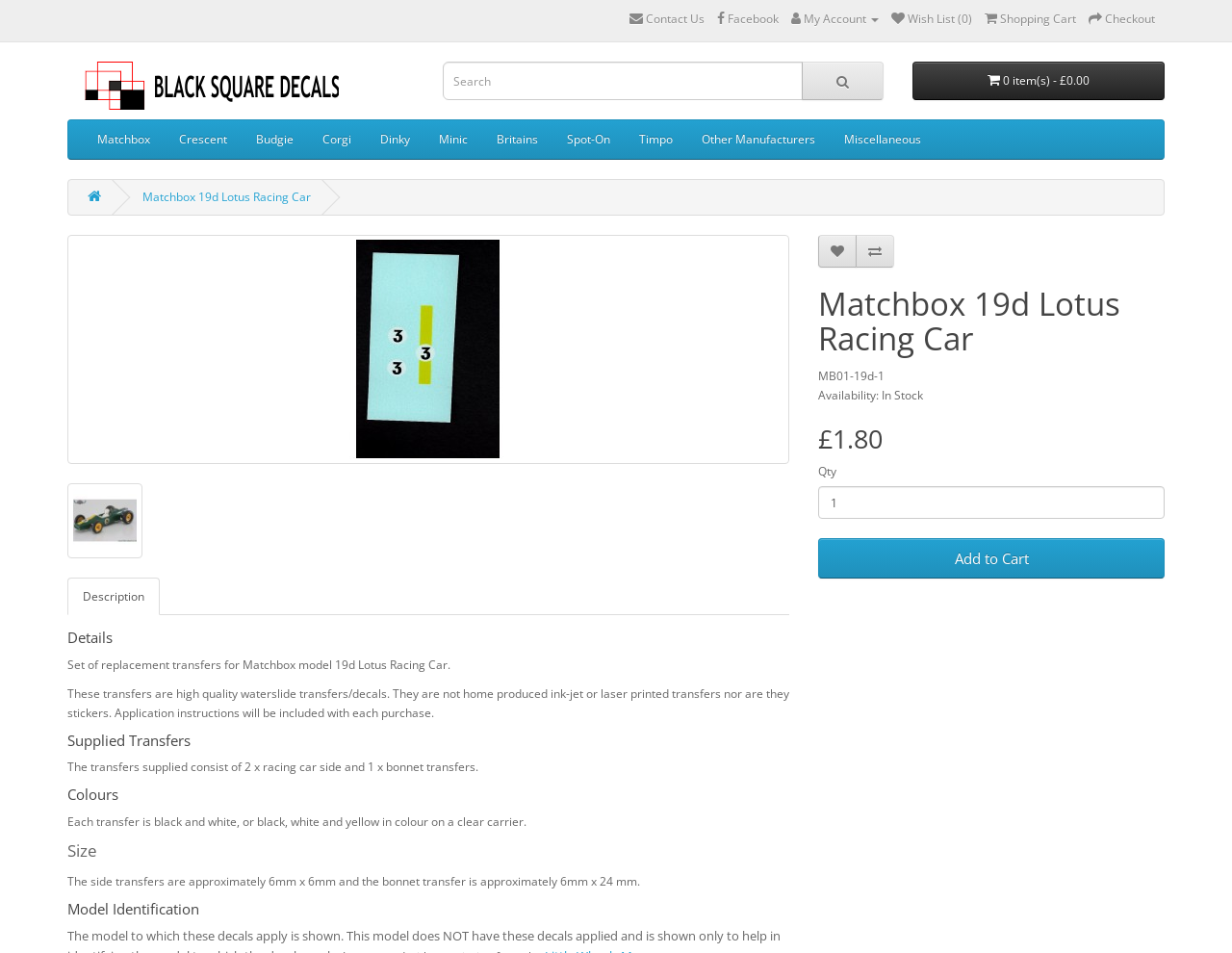What is the size of the bonnet transfer?
Please provide a comprehensive answer to the question based on the webpage screenshot.

I found the answer by looking at the static text that says 'The side transfers are approximately 6mm x 6mm and the bonnet transfer is approximately 6mm x 24 mm.' which gives the size of the bonnet transfer.